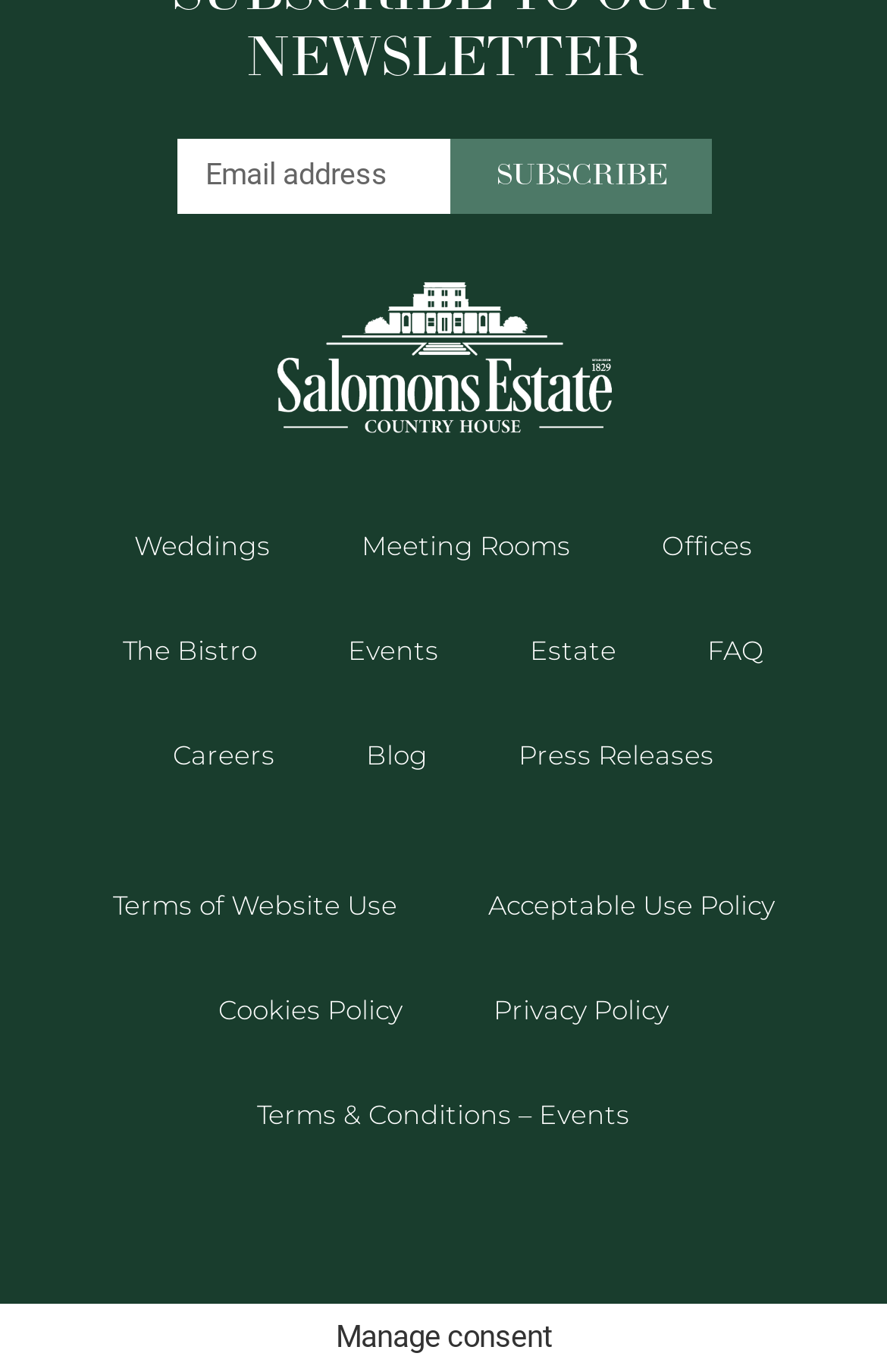What is the text above the footer section?
Please respond to the question with a detailed and informative answer.

The static text element above the footer section reads 'Manage consent', indicating that it is related to managing user consent for the website.